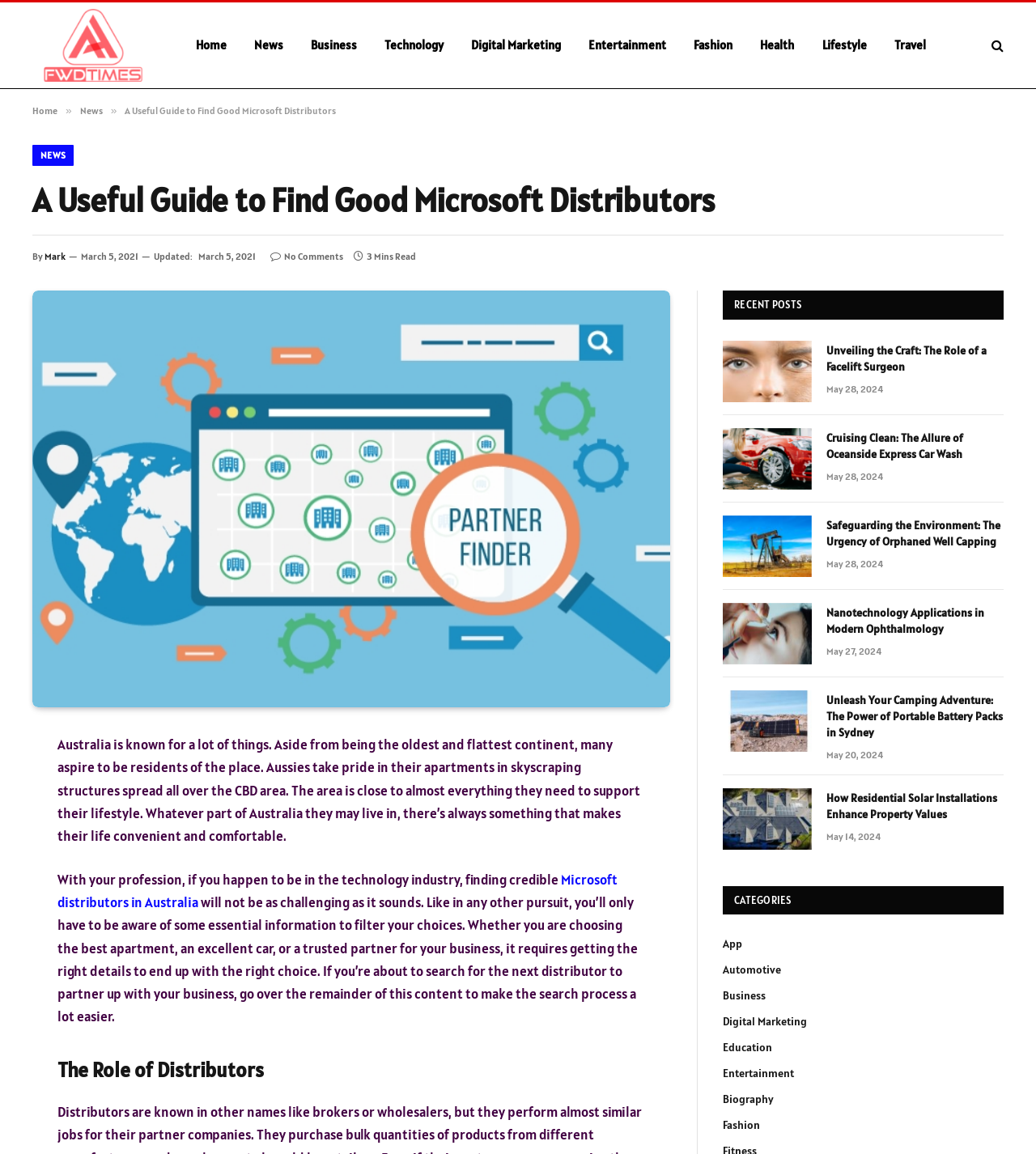Specify the bounding box coordinates of the area that needs to be clicked to achieve the following instruction: "Check the 'CATEGORIES' section".

[0.709, 0.775, 0.764, 0.786]